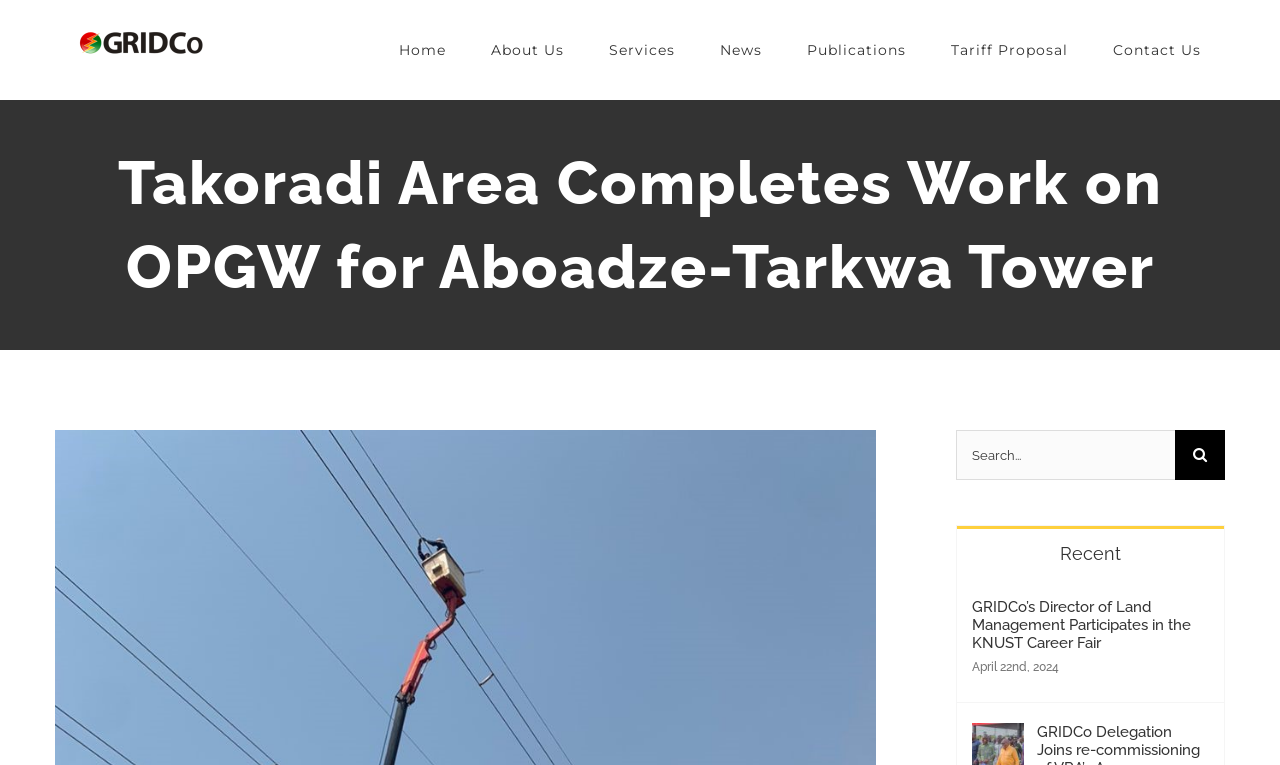Identify the bounding box coordinates of the part that should be clicked to carry out this instruction: "Go to Home".

[0.312, 0.0, 0.349, 0.131]